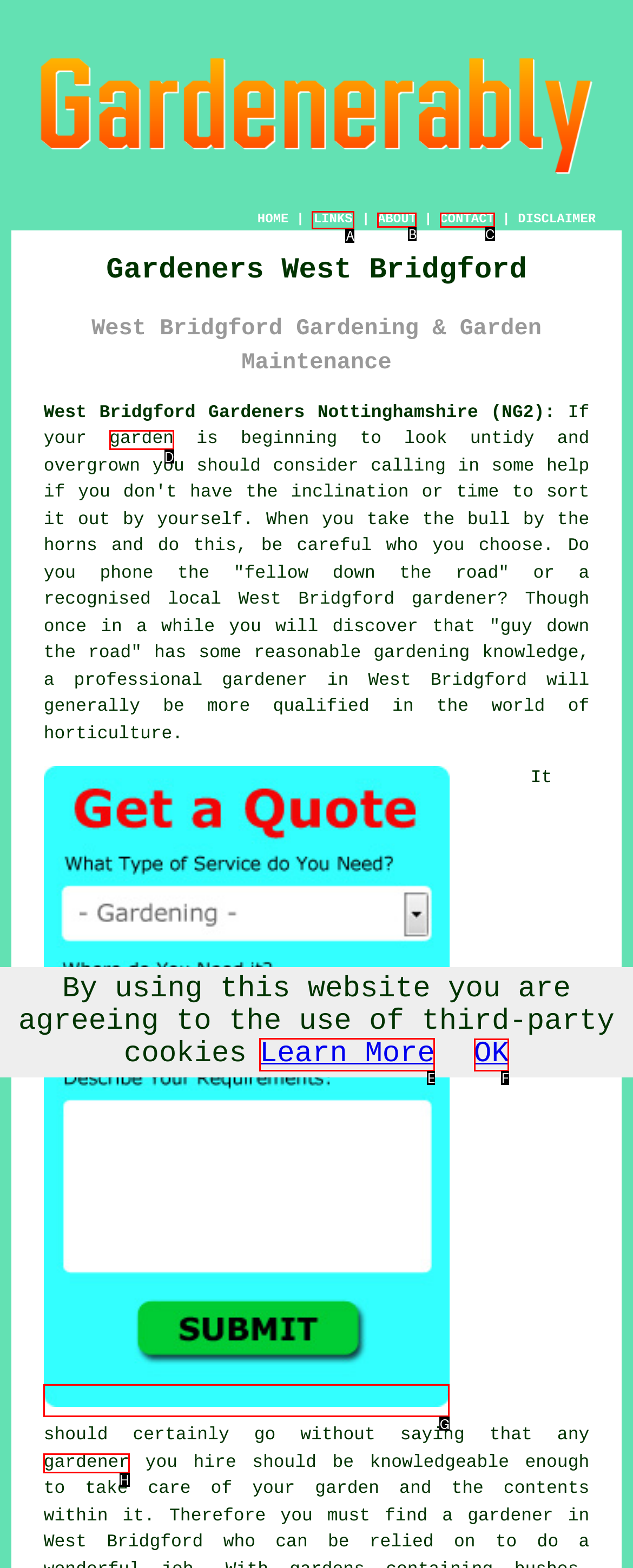Point out the option that needs to be clicked to fulfill the following instruction: Click the Learn More link
Answer with the letter of the appropriate choice from the listed options.

E